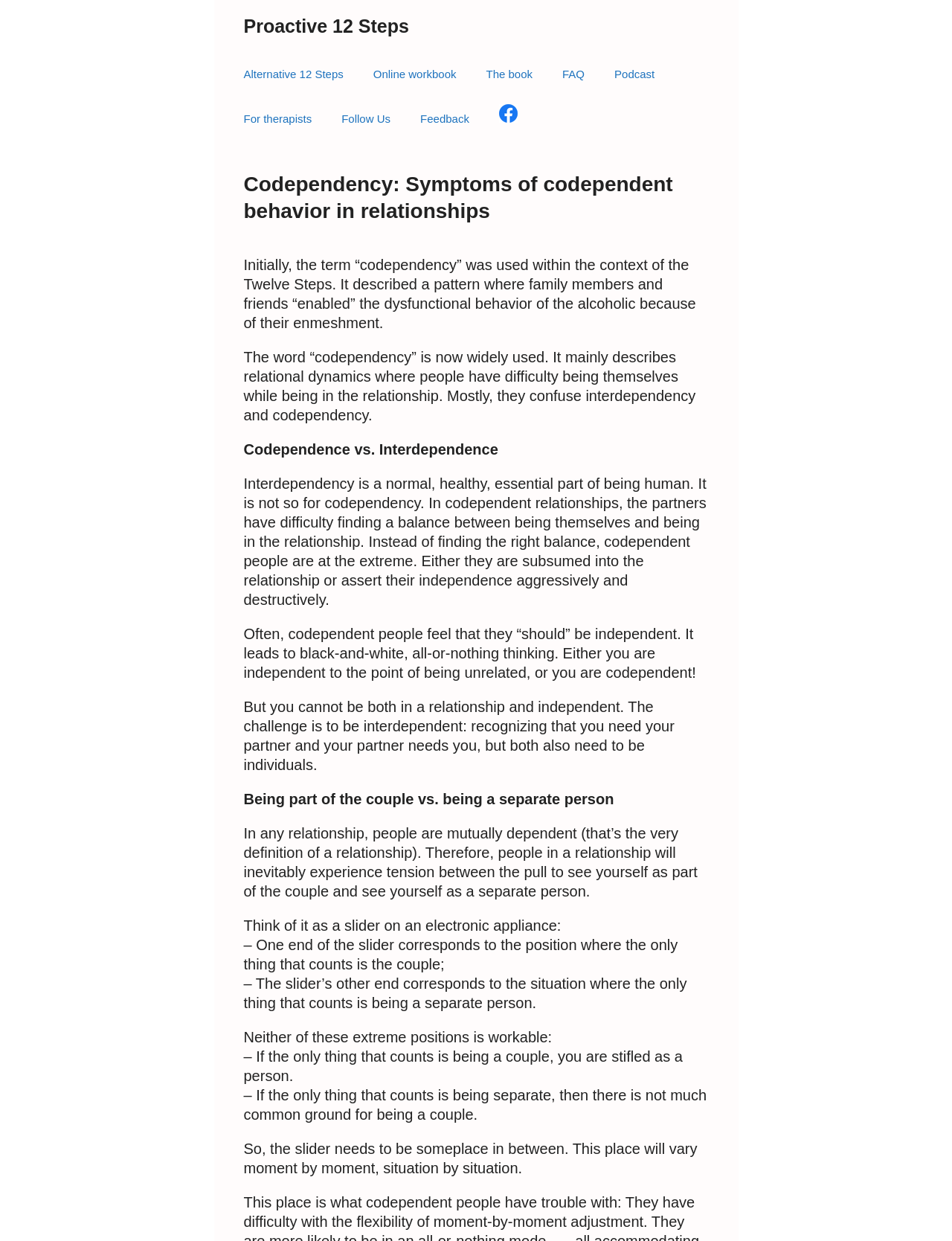What is the main topic of the webpage?
Based on the screenshot, respond with a single word or phrase.

Codependency in relationships